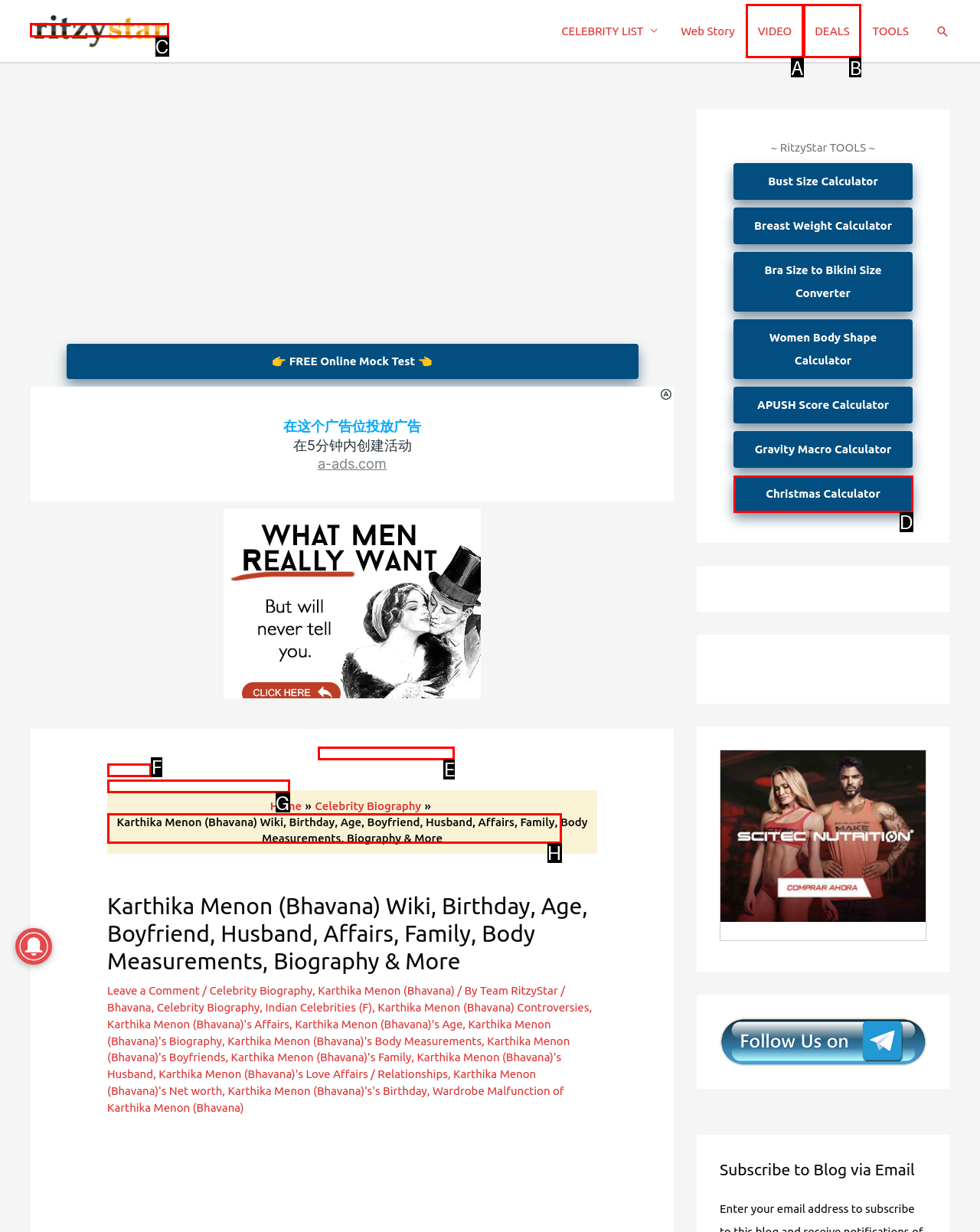Determine which UI element I need to click to achieve the following task: Click on the RitzyStar logo Provide your answer as the letter of the selected option.

C